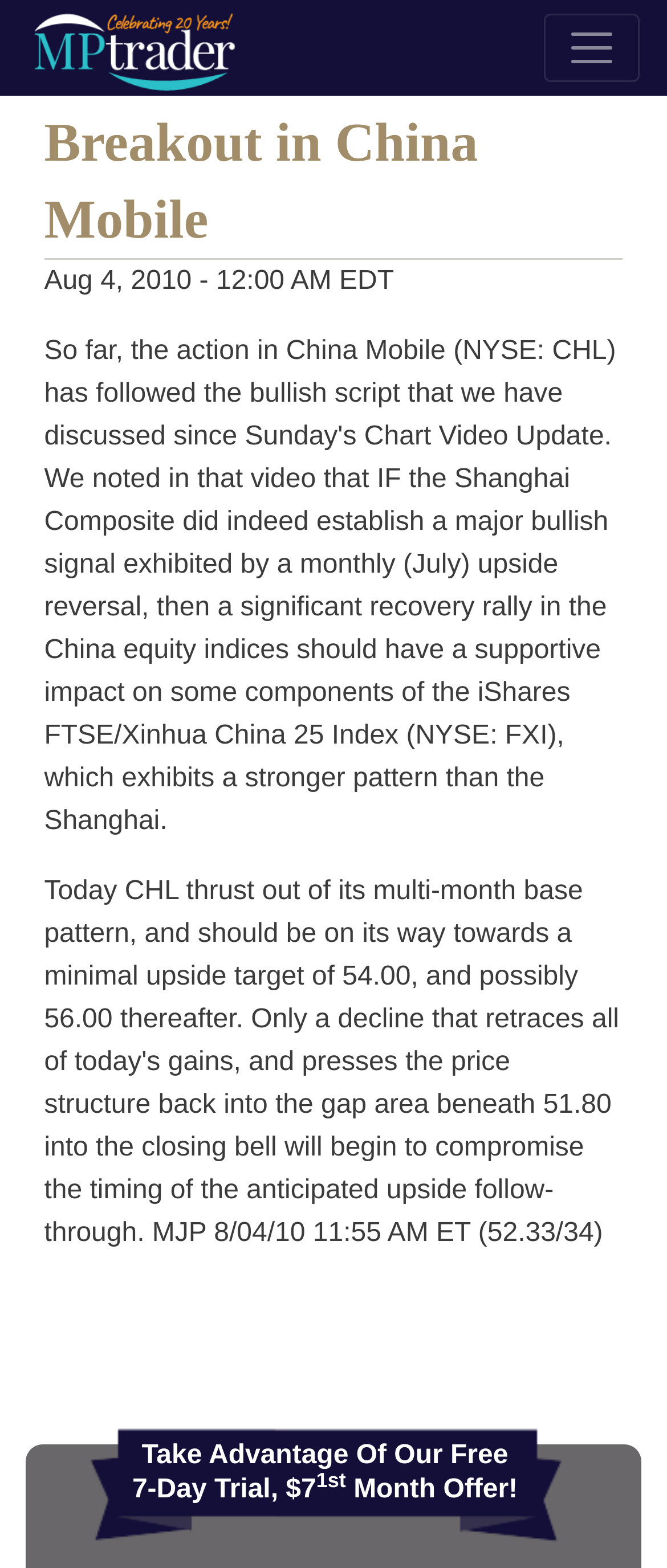What is the type of content on the webpage?
Provide a concise answer using a single word or phrase based on the image.

Article